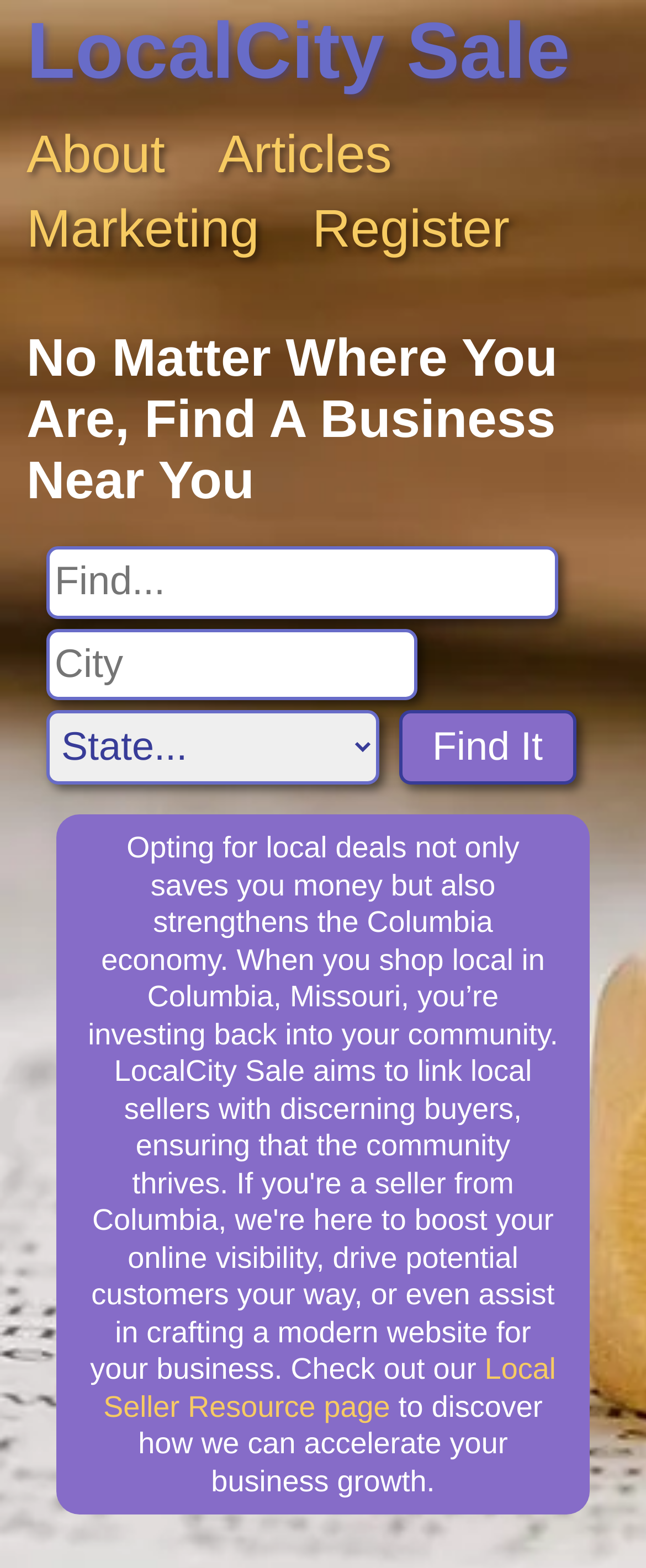Respond with a single word or phrase for the following question: 
What is the link 'Local Seller Resource page' for?

To access seller resources